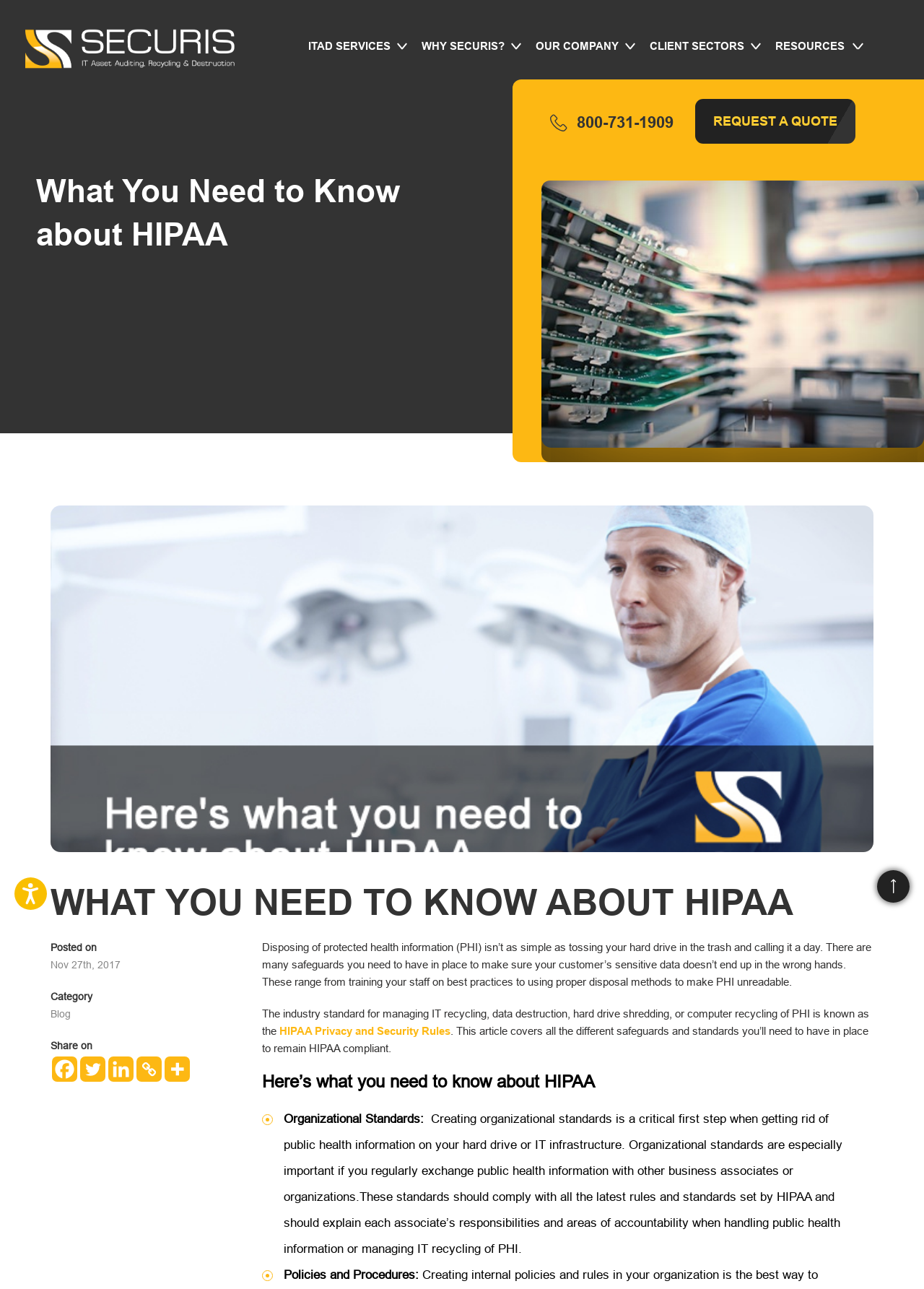What is the company name on the top left?
Can you give a detailed and elaborate answer to the question?

I found the company name 'Securis' on the top left of the webpage, which is a link element with a bounding box of [0.027, 0.022, 0.254, 0.055].